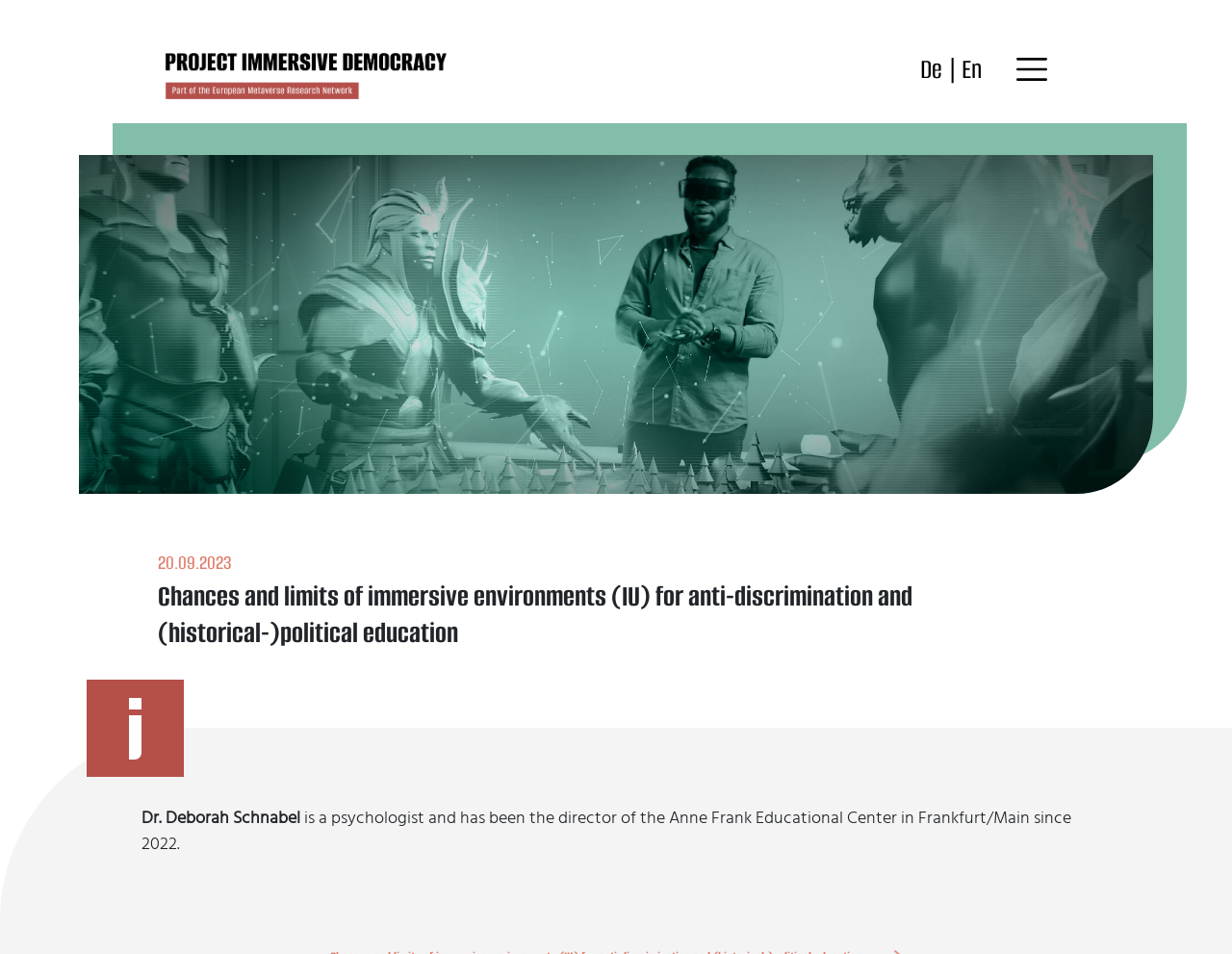Give a one-word or short phrase answer to this question: 
What is the profession of Dr. Deborah Schnabel?

psychologist